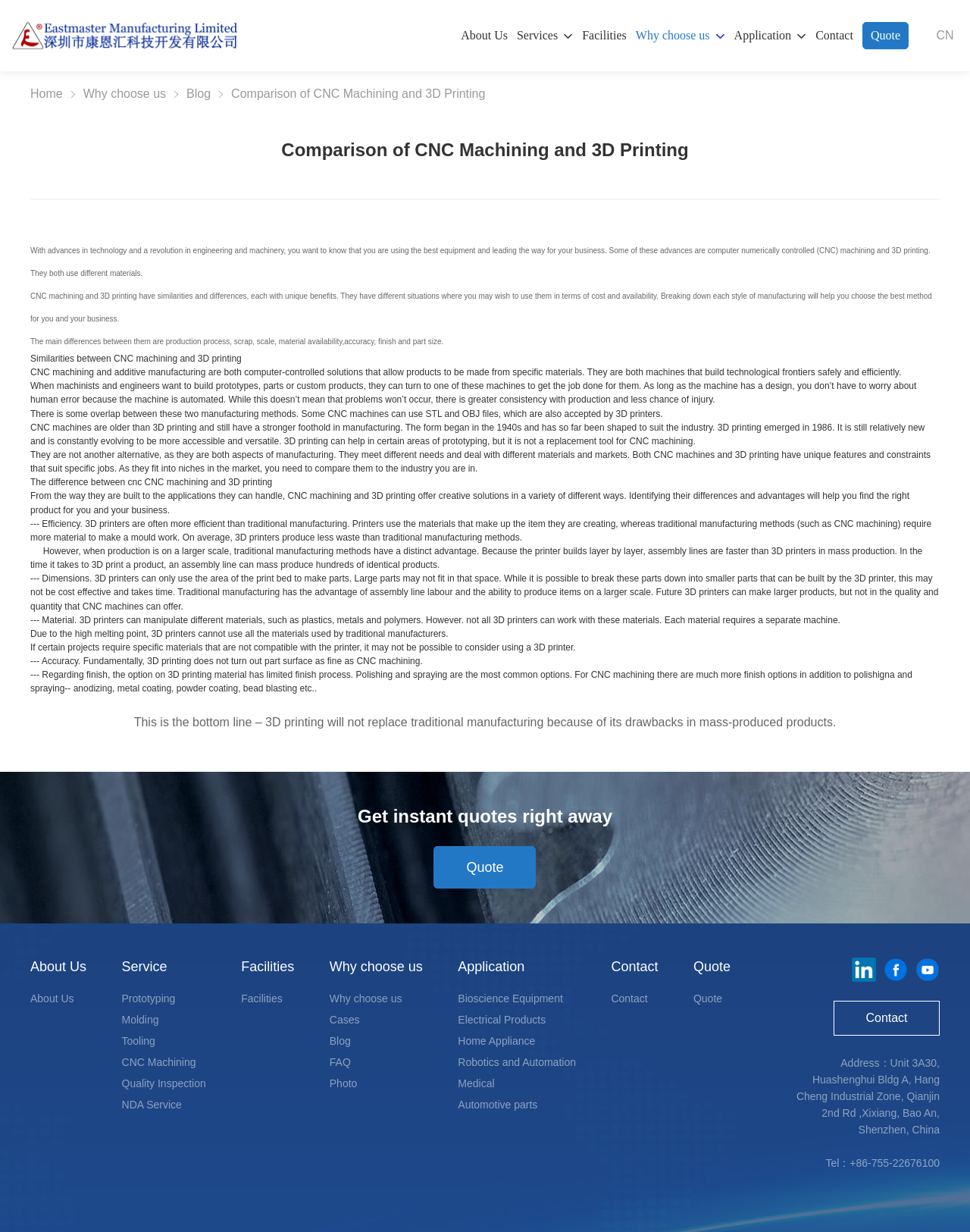Locate the bounding box coordinates of the clickable area to execute the instruction: "Learn more about the 'Facilities'". Provide the coordinates as four float numbers between 0 and 1, represented as [left, top, right, bottom].

[0.249, 0.778, 0.303, 0.79]